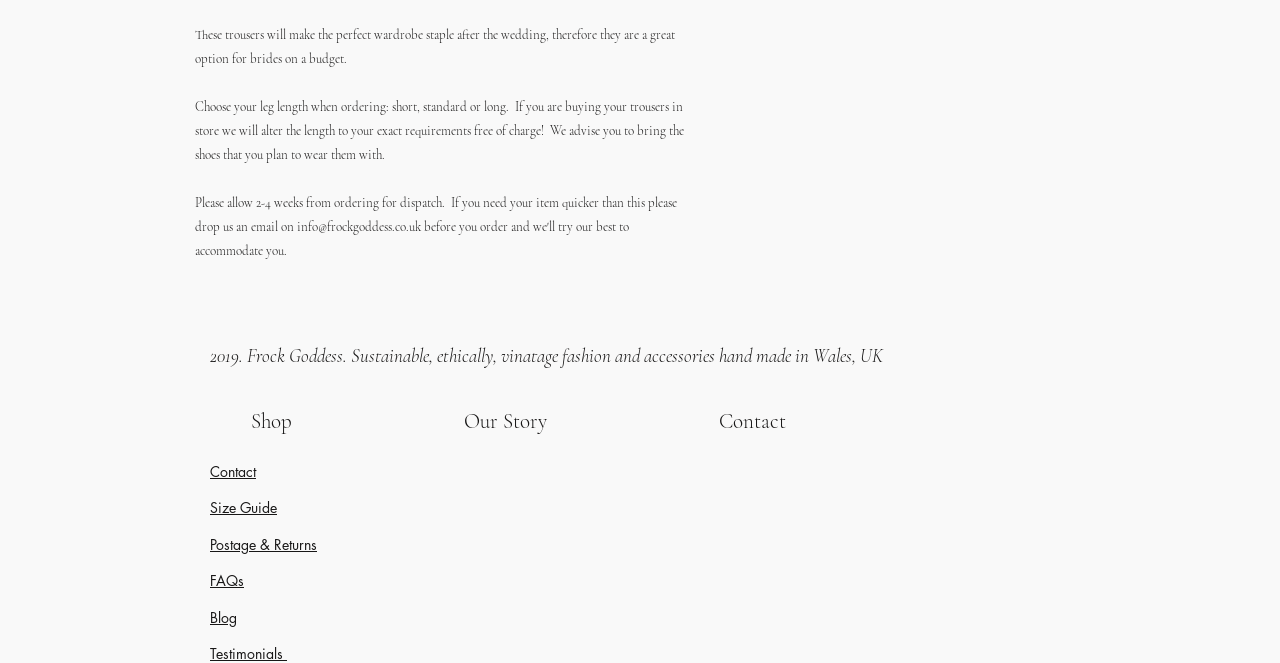What type of fashion is promoted on this website?
Refer to the image and respond with a one-word or short-phrase answer.

Sustainable, ethically, vintage fashion